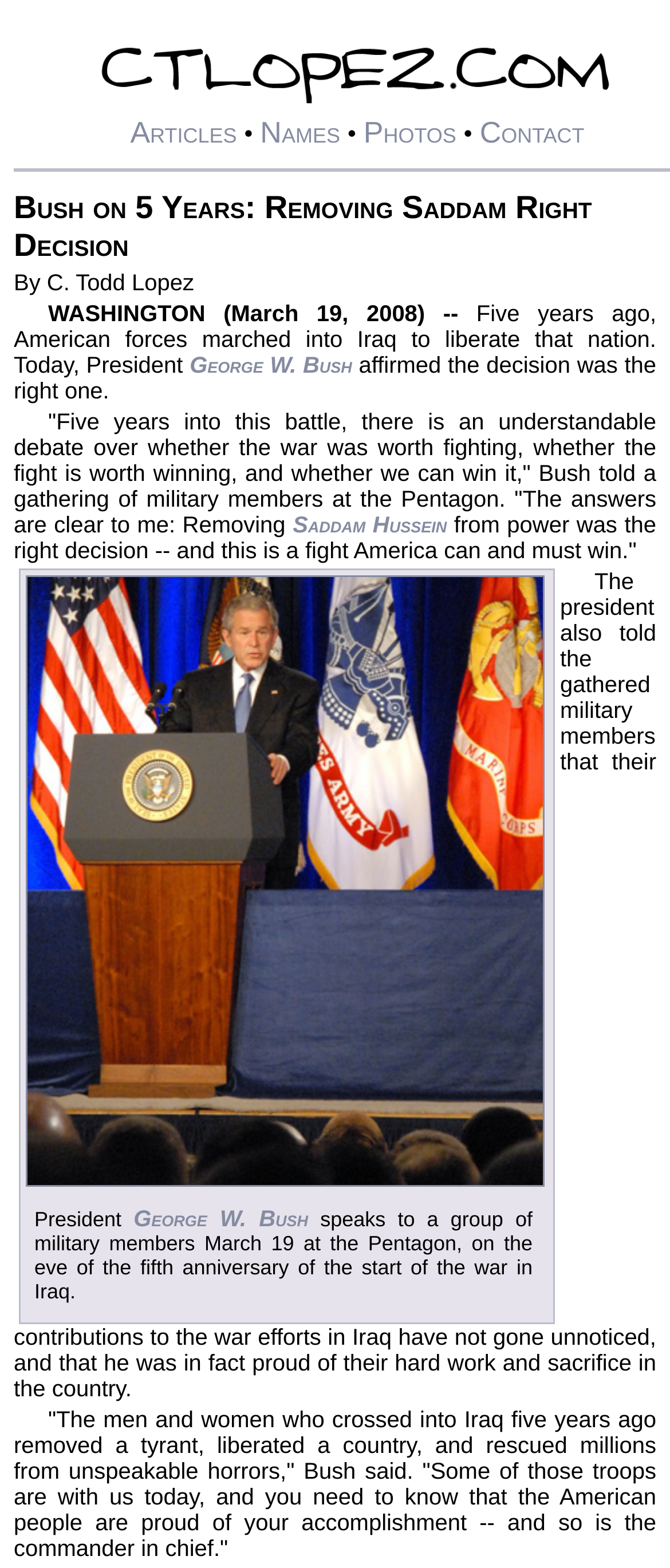Determine the bounding box coordinates of the region I should click to achieve the following instruction: "go to privacy policy". Ensure the bounding box coordinates are four float numbers between 0 and 1, i.e., [left, top, right, bottom].

None